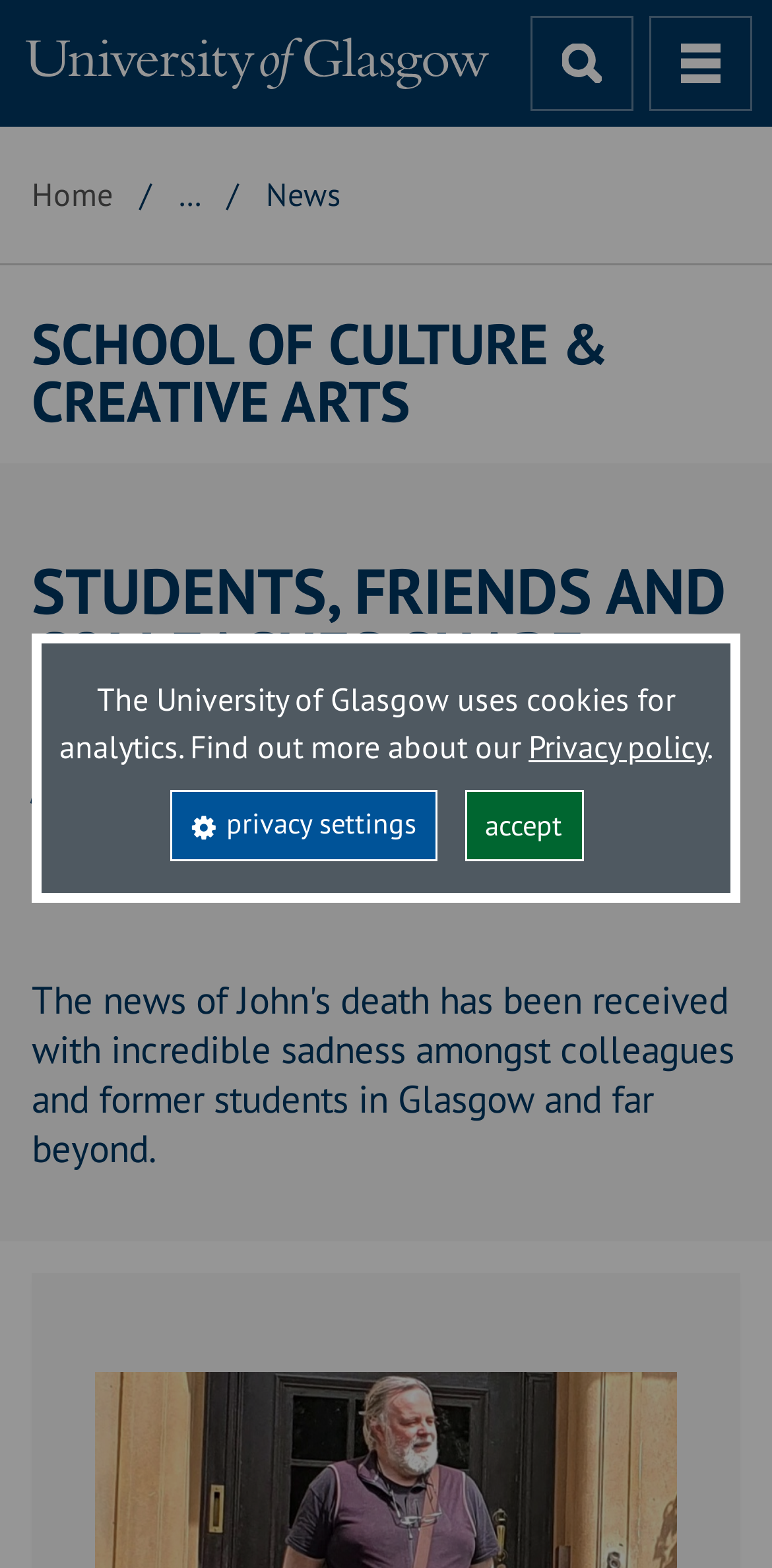Is there a menu?
Offer a detailed and full explanation in response to the question.

I found the answer by looking at the button element with the text 'open menu' and the accompanying Menu icon, indicating the presence of a menu.